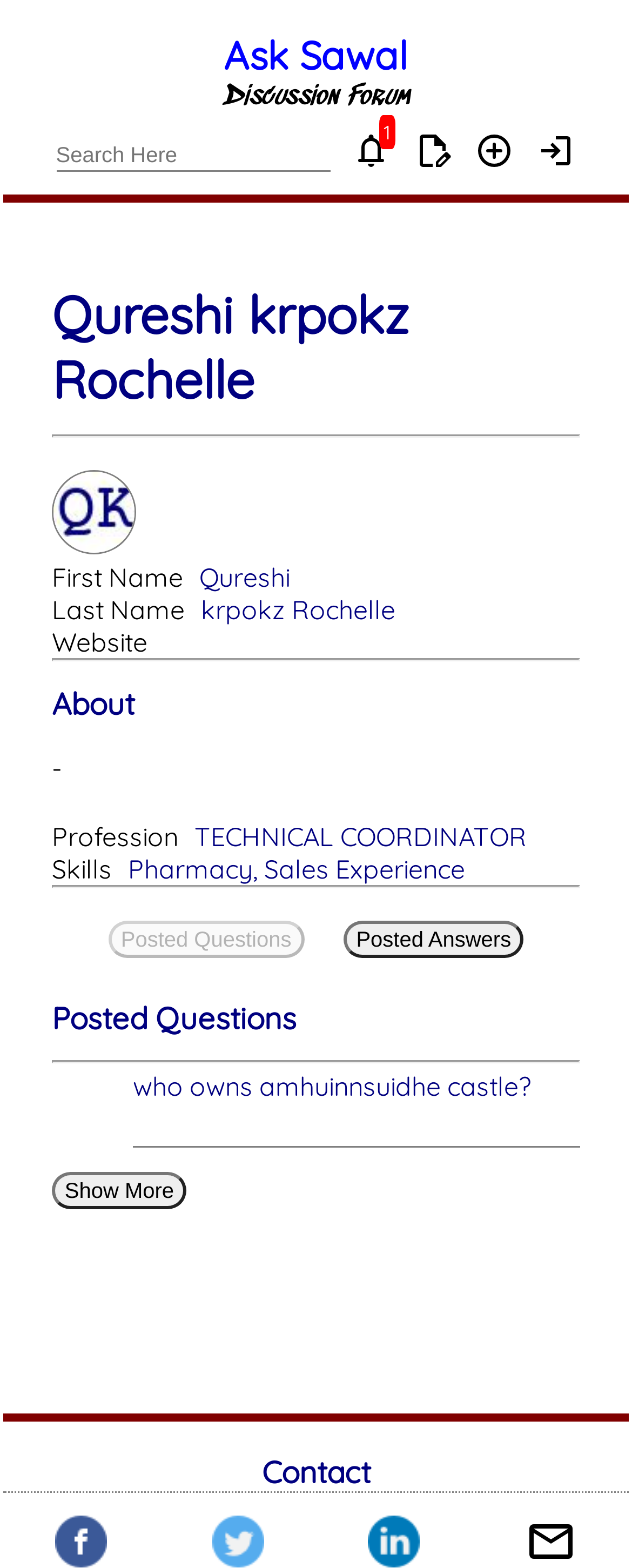What is the name of the person on this webpage?
Please answer the question with a detailed and comprehensive explanation.

The name of the person can be found in the heading element at the top of the webpage, which reads 'Qureshi krpokz Rochelle'. This is likely the profile page of this individual.